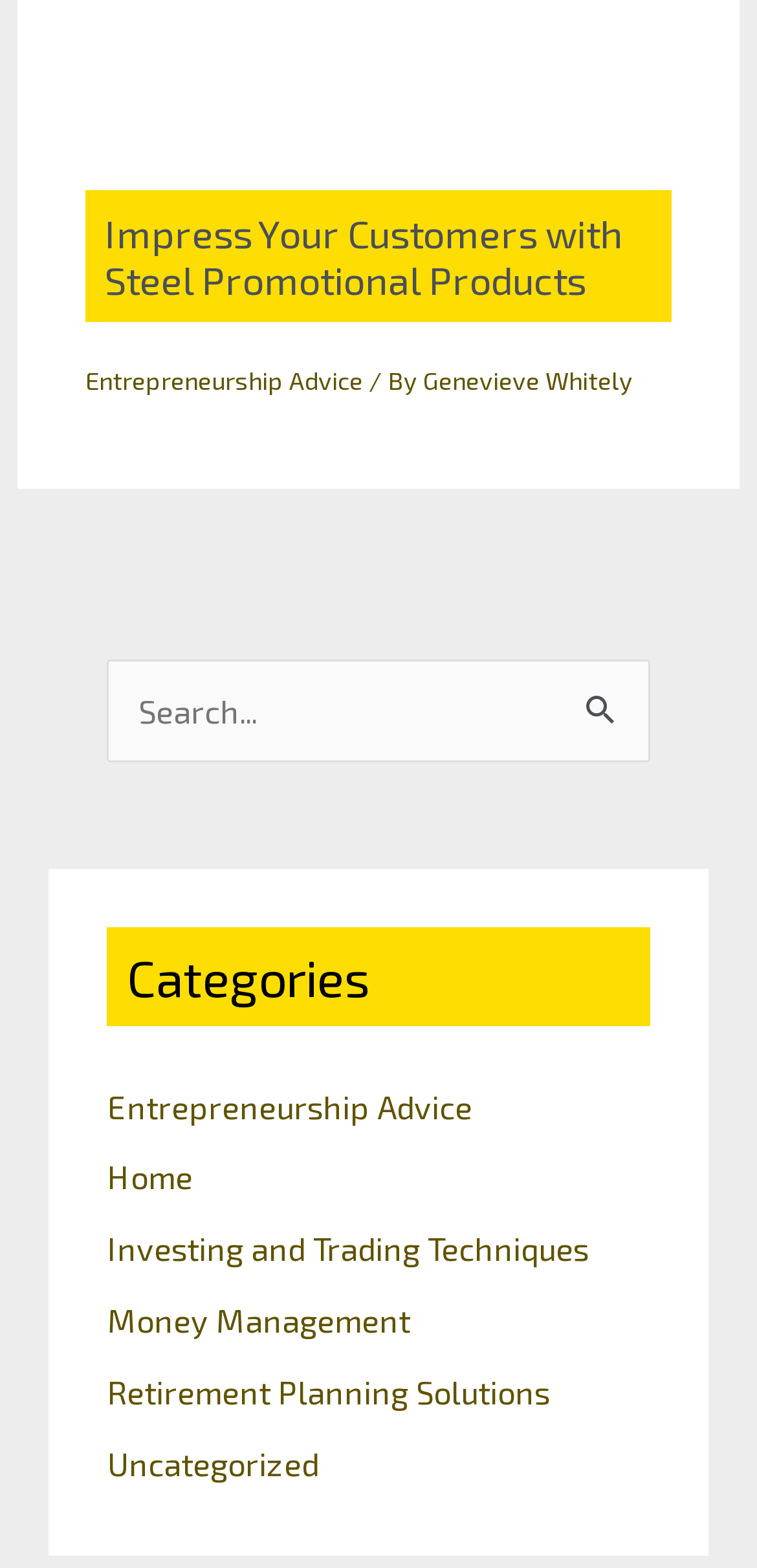What is the title of the header section?
Could you give a comprehensive explanation in response to this question?

The title of the header section can be found at the top of the webpage, where it says 'Impress Your Customers with Steel Promotional Products'.